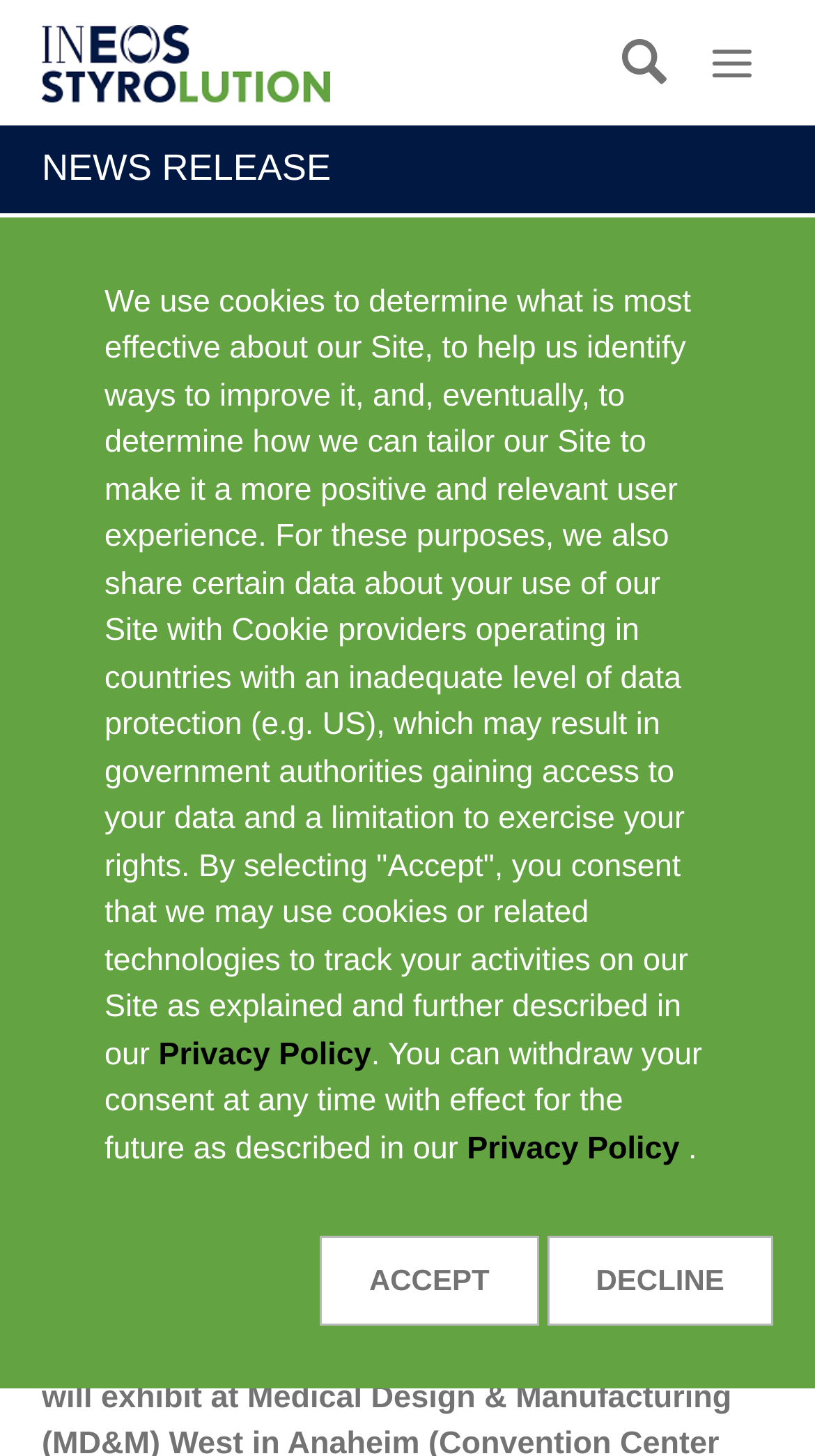How many list markers are there in the news release?
Kindly offer a detailed explanation using the data available in the image.

The list markers can be found in the 'NEWS RELEASE' section, where two list markers '•' are displayed, each followed by a static text describing innovative styrenic solutions for healthcare applications.